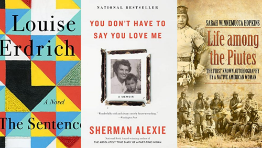Describe all significant details and elements found in the image.

The image showcases three notable book covers that celebrate and address Native American experiences and history. From left to right, the first cover features "The Sentence" by Louise Erdrich, a novel that intricately weaves themes of cultural identity and community. The center cover displays "You Don't Have to Say You Love Me" by Sherman Alexie, which is a poignant memoir exploring his personal journey and the complexities of family and heritage. Lastly, the right cover presents "Life Among the Piutes," a historical account by Sarah Winnemucca Hopkins that offers insight into the experiences and culture of the Paiute people. This collection serves as a recommendation for Native American Heritage Month, highlighting significant narratives and contributions from Indigenous authors.